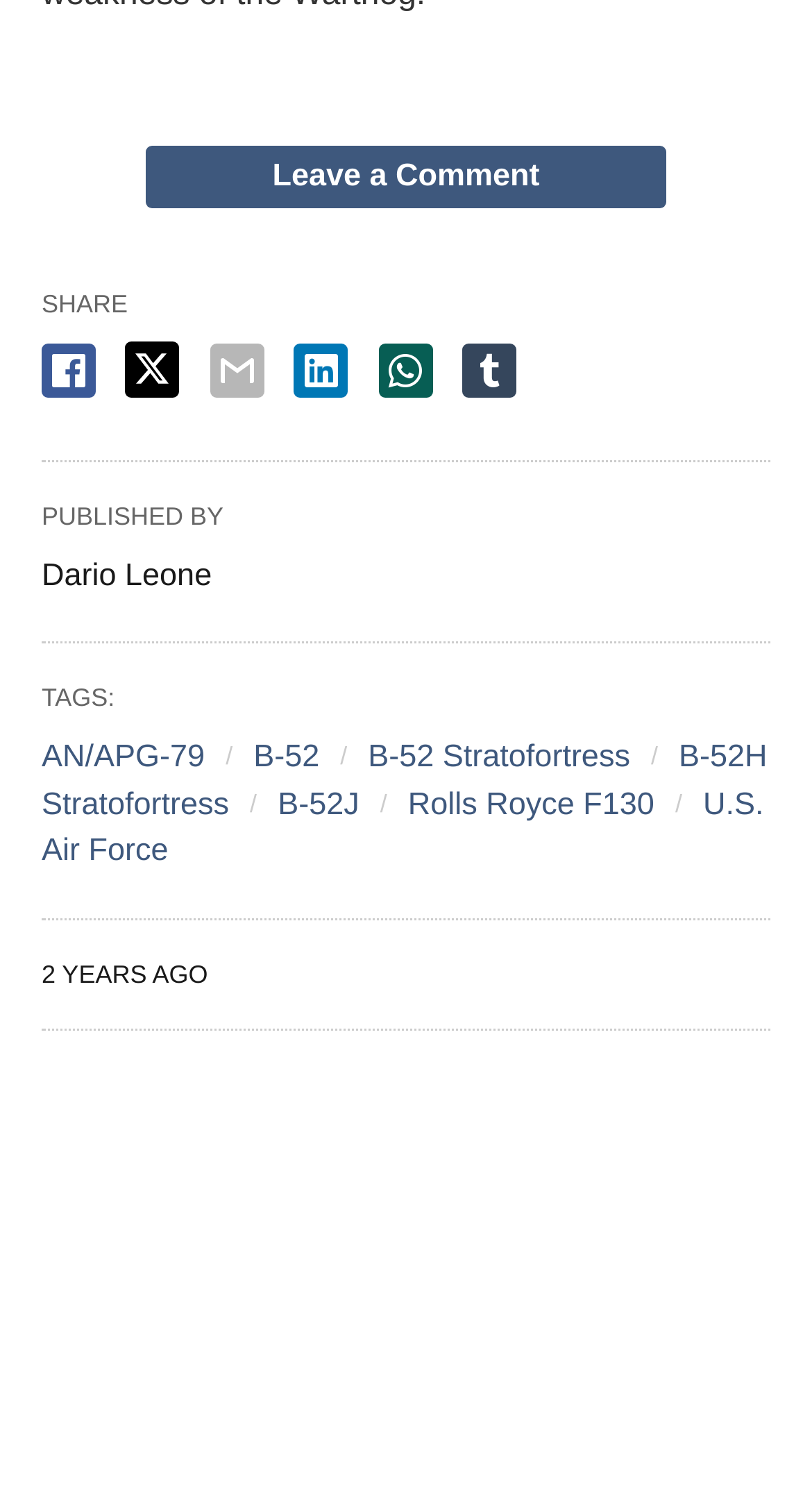How many share options are available?
Using the details shown in the screenshot, provide a comprehensive answer to the question.

I counted the number of share links available, including facebook, twitter, email, linkedin, whatsapp, and tumblr, which totals 6 options.